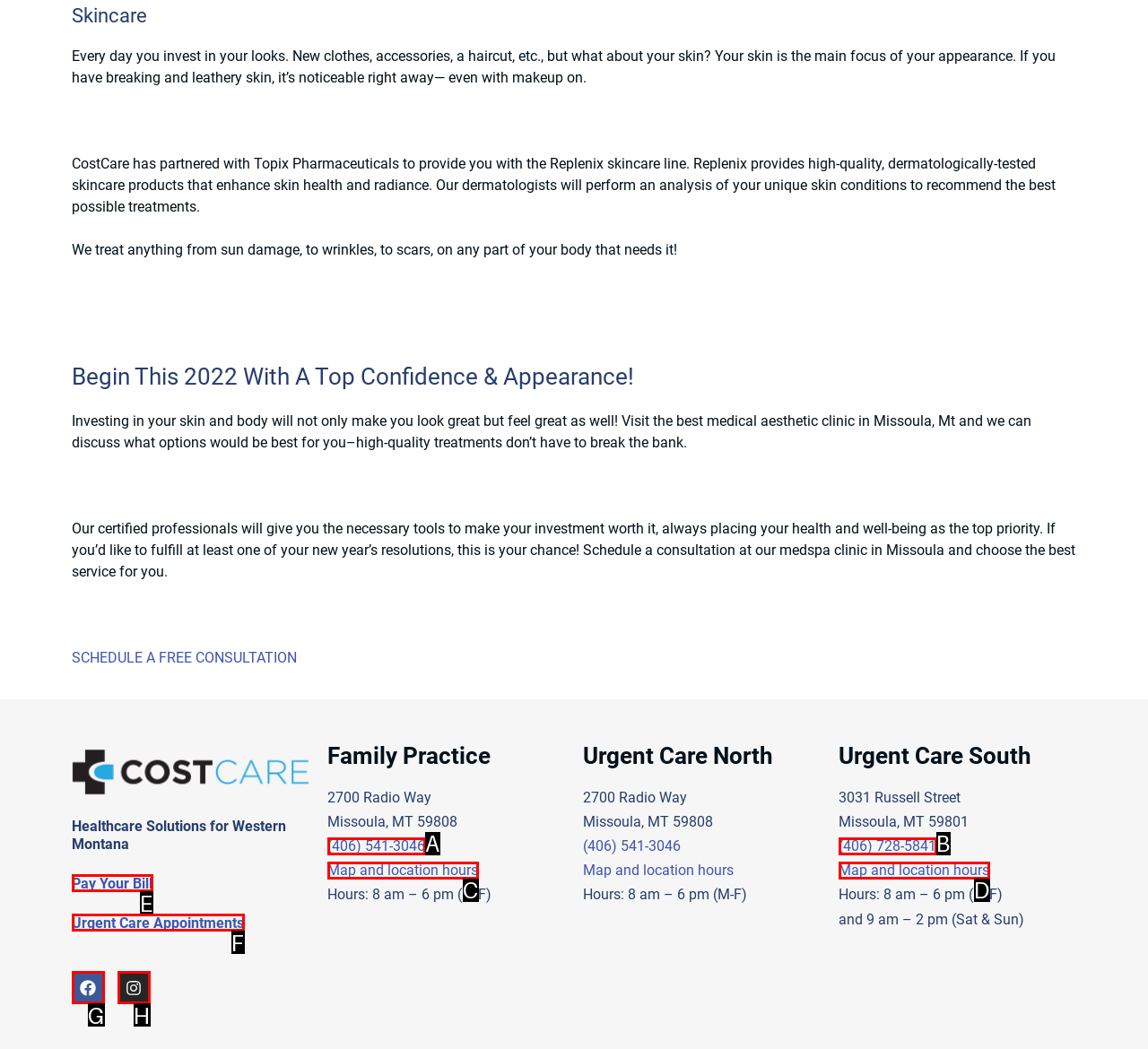Select the HTML element that corresponds to the description: (406) 728-5841. Answer with the letter of the matching option directly from the choices given.

B